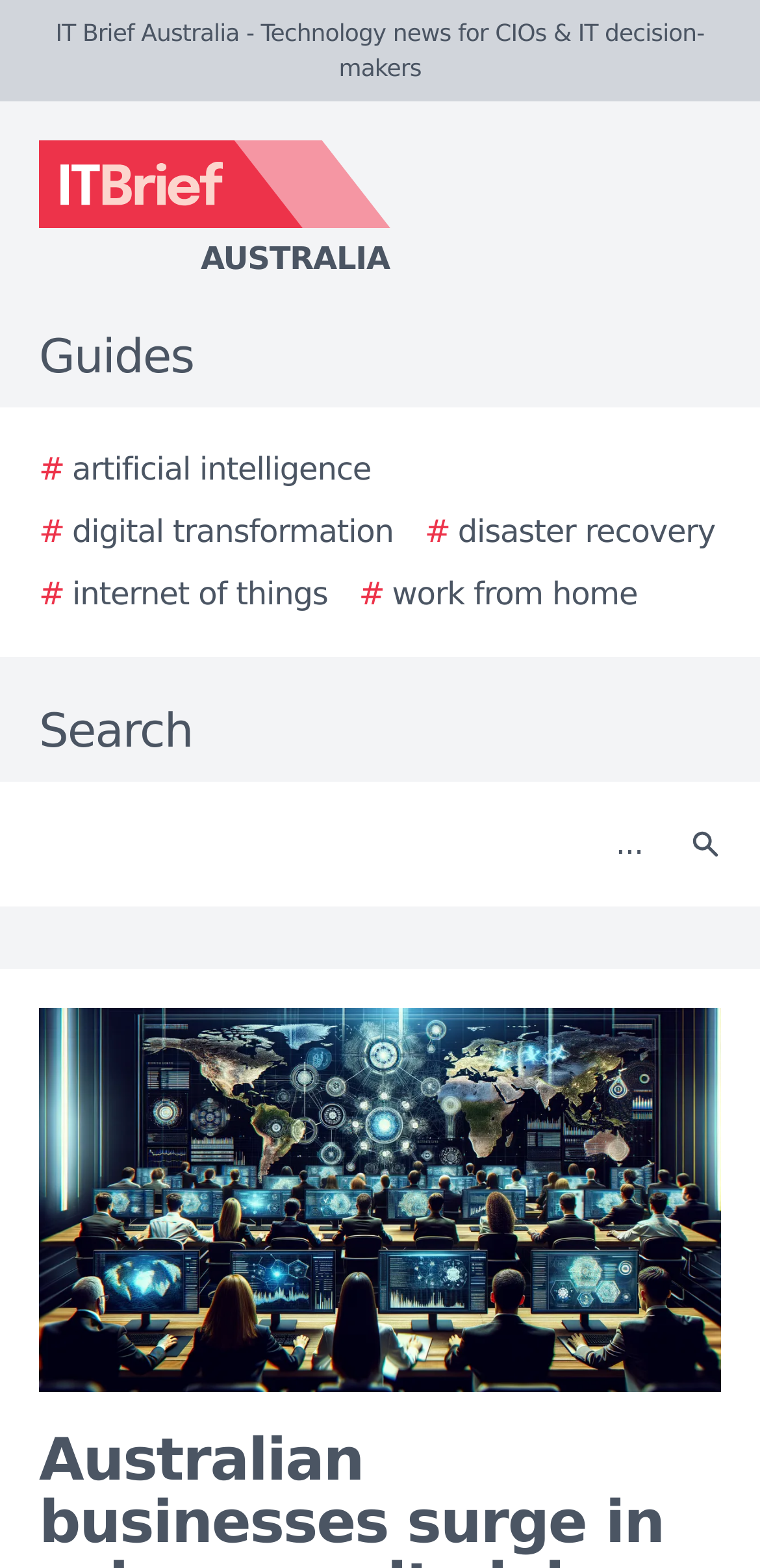Determine the bounding box coordinates for the clickable element required to fulfill the instruction: "Click the Search button". Provide the coordinates as four float numbers between 0 and 1, i.e., [left, top, right, bottom].

[0.877, 0.508, 0.979, 0.568]